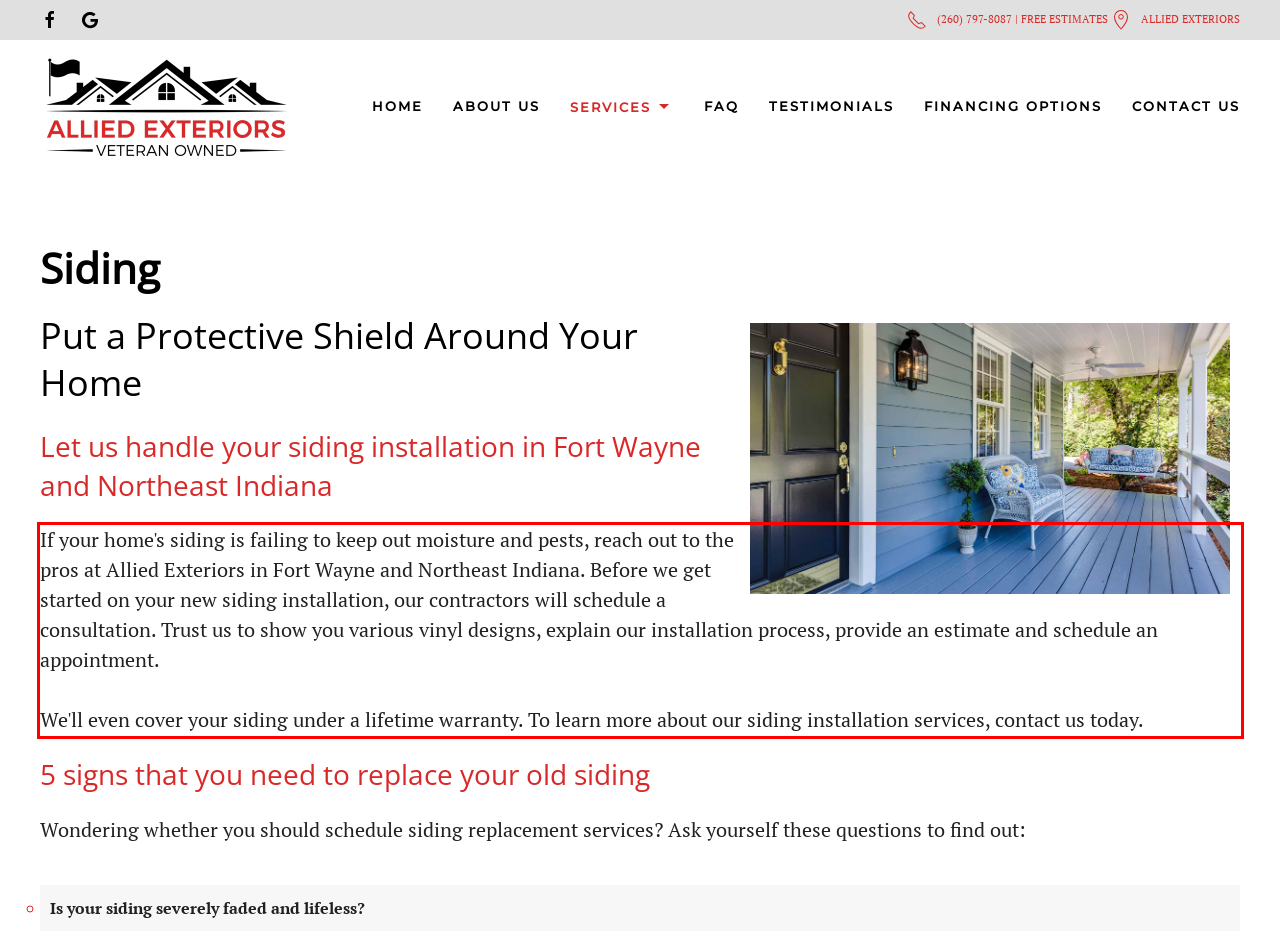Please identify and extract the text from the UI element that is surrounded by a red bounding box in the provided webpage screenshot.

If your home's siding is failing to keep out moisture and pests, reach out to the pros at Allied Exteriors in Fort Wayne and Northeast Indiana. Before we get started on your new siding installation, our contractors will schedule a consultation. Trust us to show you various vinyl designs, explain our installation process, provide an estimate and schedule an appointment. We'll even cover your siding under a lifetime warranty. To learn more about our siding installation services, contact us today.